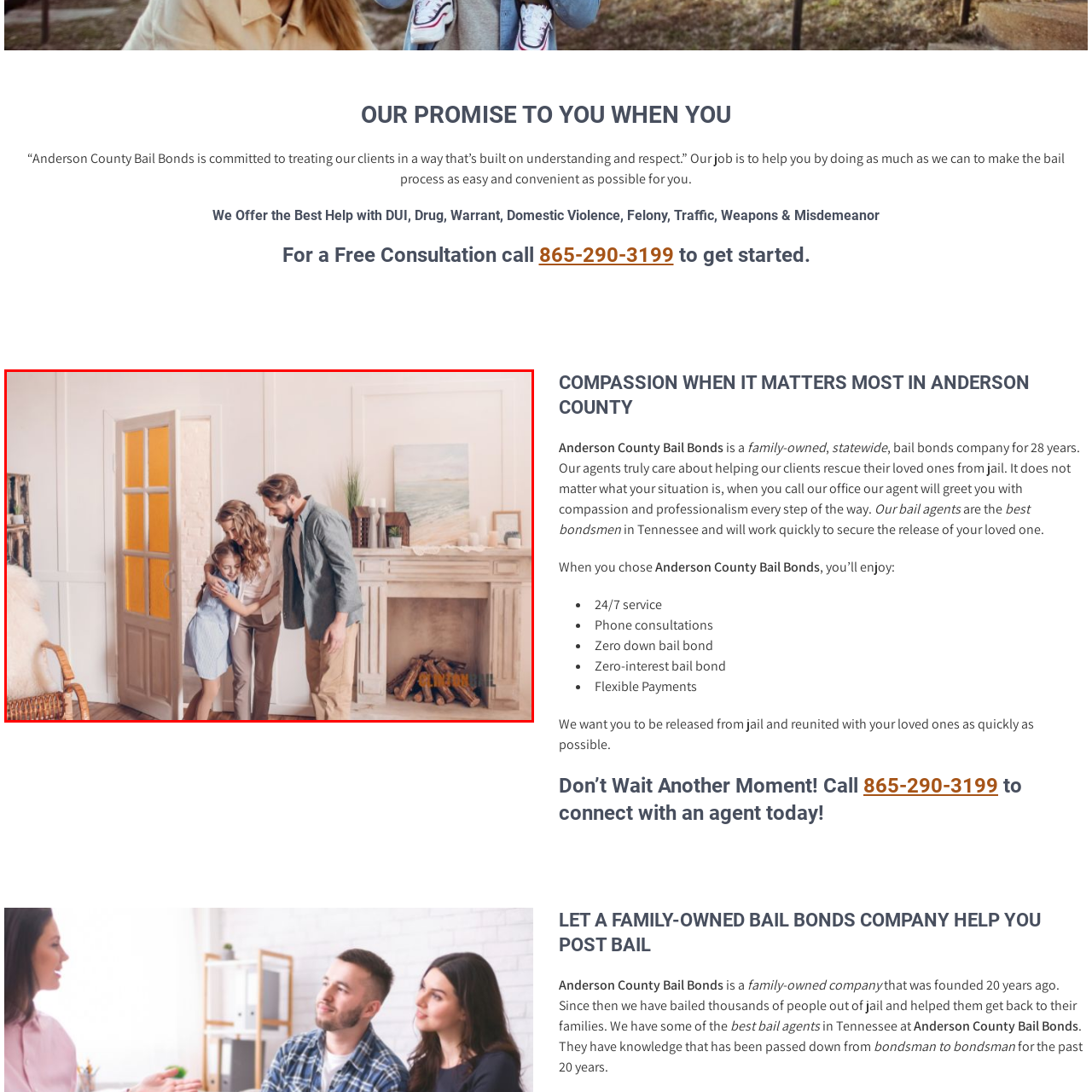Look closely at the zone within the orange frame and give a detailed answer to the following question, grounding your response on the visual details: 
Is the door fully open?

The caption states that the door is 'partially open', which implies that it is not fully open. This detail is important in understanding the spatial layout of the scene.